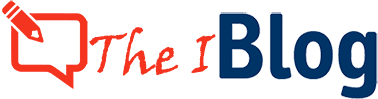What is the color of the lettering?
Give a single word or phrase answer based on the content of the image.

Navy blue